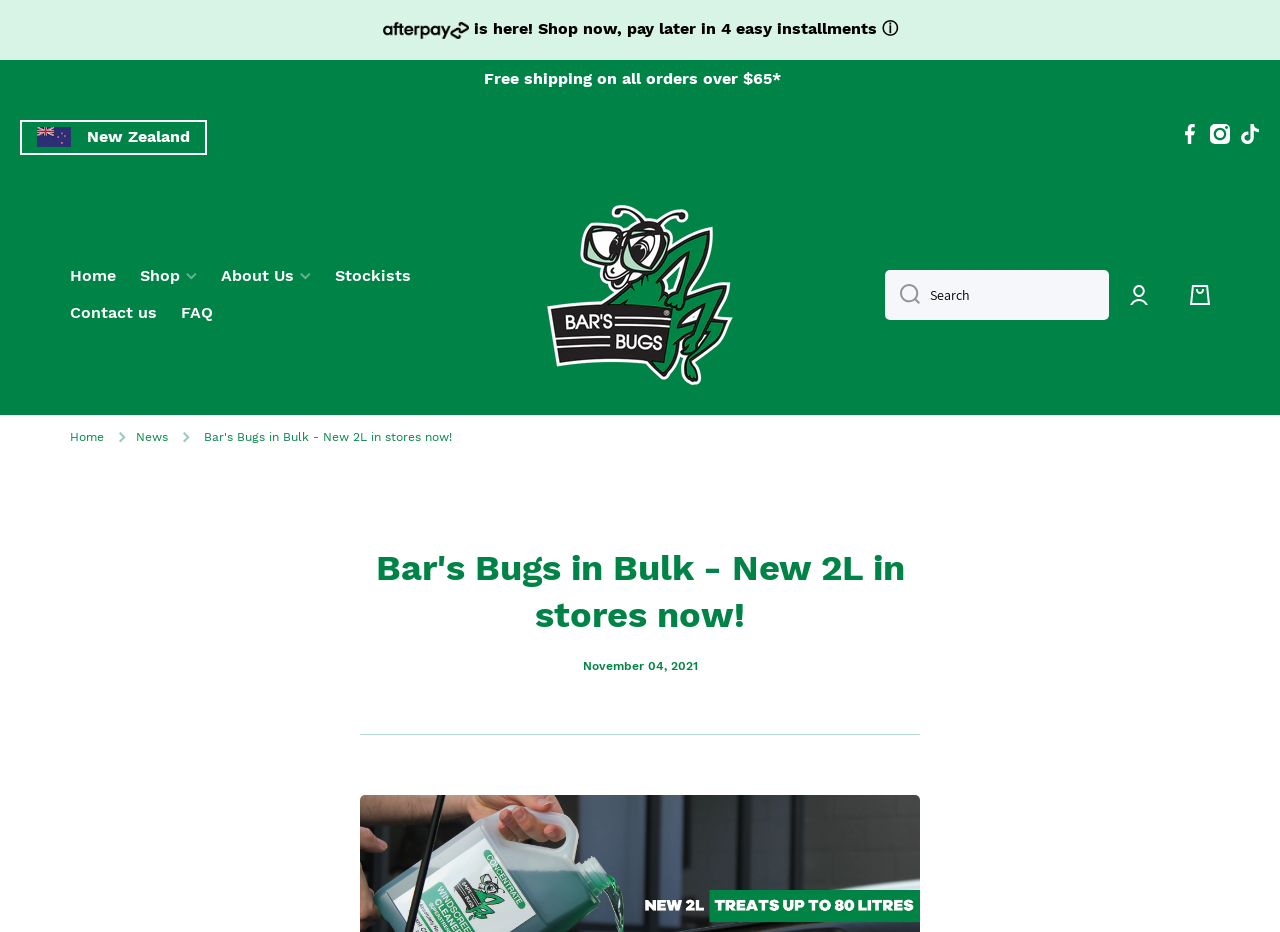Determine the bounding box coordinates for the clickable element required to fulfill the instruction: "View cart". Provide the coordinates as four float numbers between 0 and 1, i.e., [left, top, right, bottom].

[0.93, 0.305, 0.945, 0.327]